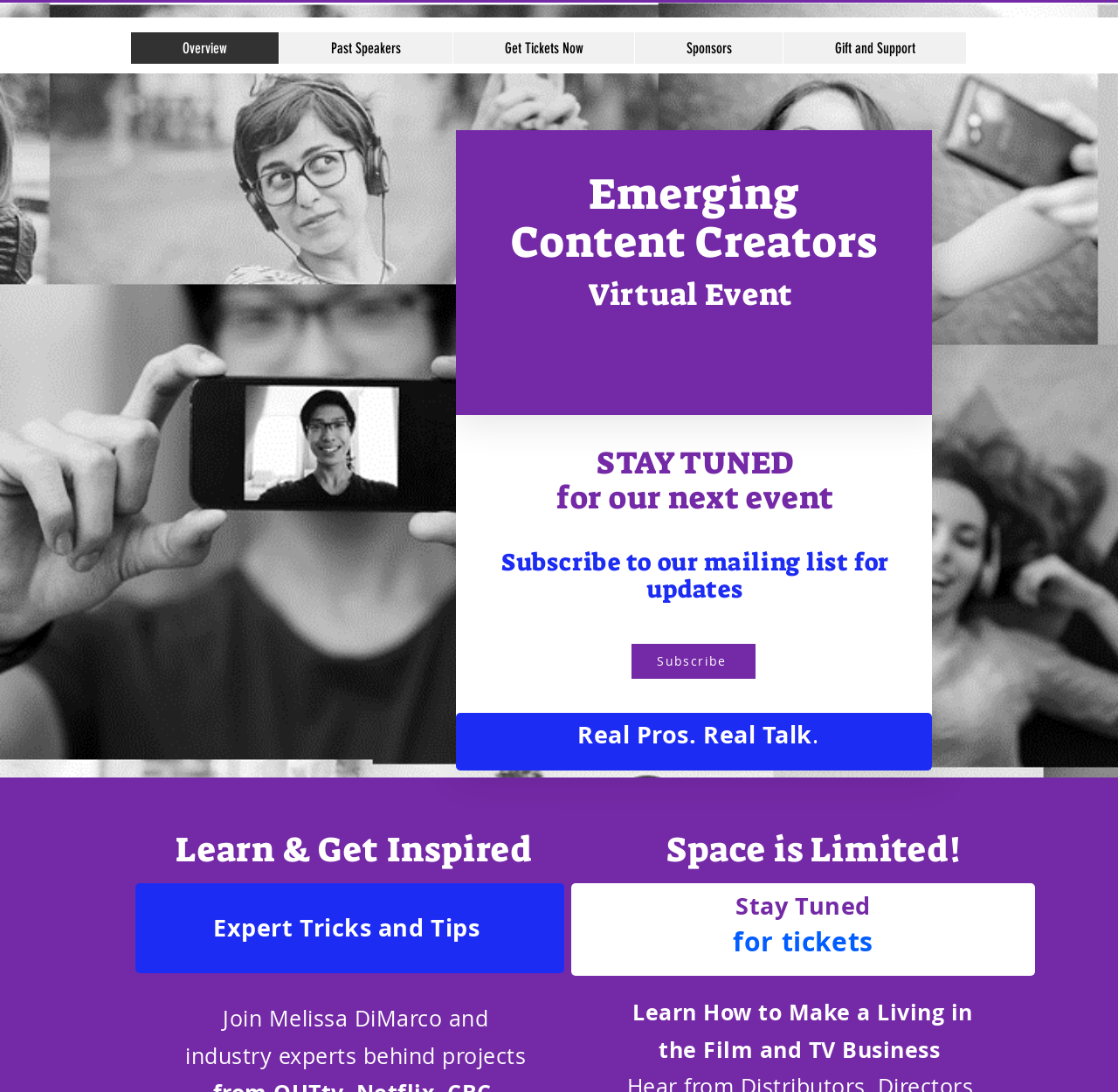Identify the bounding box of the UI element described as follows: "Past Speakers". Provide the coordinates as four float numbers in the range of 0 to 1 [left, top, right, bottom].

[0.249, 0.03, 0.405, 0.058]